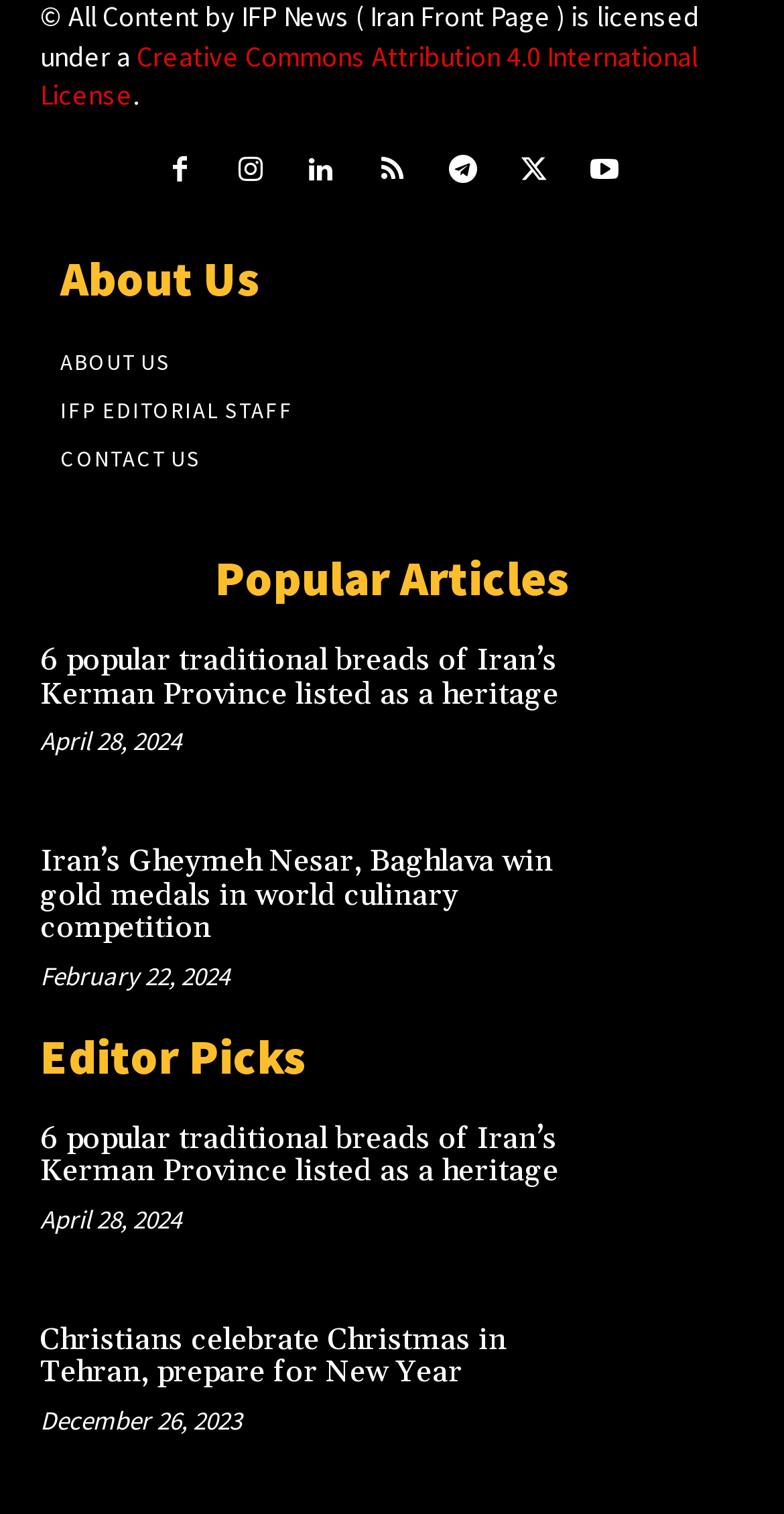Determine the bounding box coordinates for the area that needs to be clicked to fulfill this task: "Read 6 popular traditional breads of Iran’s Kerman Province listed as a heritage". The coordinates must be given as four float numbers between 0 and 1, i.e., [left, top, right, bottom].

[0.769, 0.421, 0.949, 0.514]